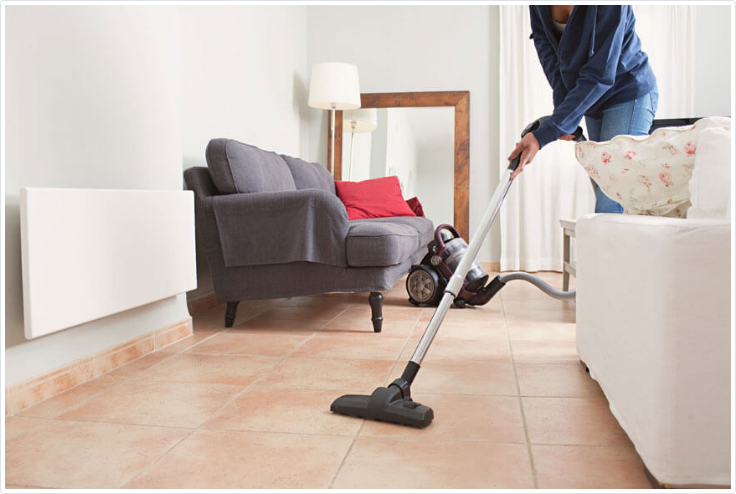Give a detailed account of the visual content in the image.

The image showcases a professional cleaning service in action, highlighting the attention to detail and dedication to maintaining a pristine living environment. A support worker is seen using a vacuum cleaner on tiled flooring, demonstrating the commitment to cleanliness that is fundamental to NDIS Approved Cleaning Services. The scene underscores a well-maintained living space, featuring a cozy gray sofa adorned with colorful cushions, complemented by a stylish lamp and a decorative mirror in the background. This visual representation aligns with the message from Alpha Disability Support Australia, emphasizing their expertise in providing tailored cleaning services for NDIS participants, ensuring both comfort and hygiene in their homes. The focus on non-toxic cleaning agents reflects their commitment to health and well-being, making this image a perfect representation of their professional cleaning ethos.